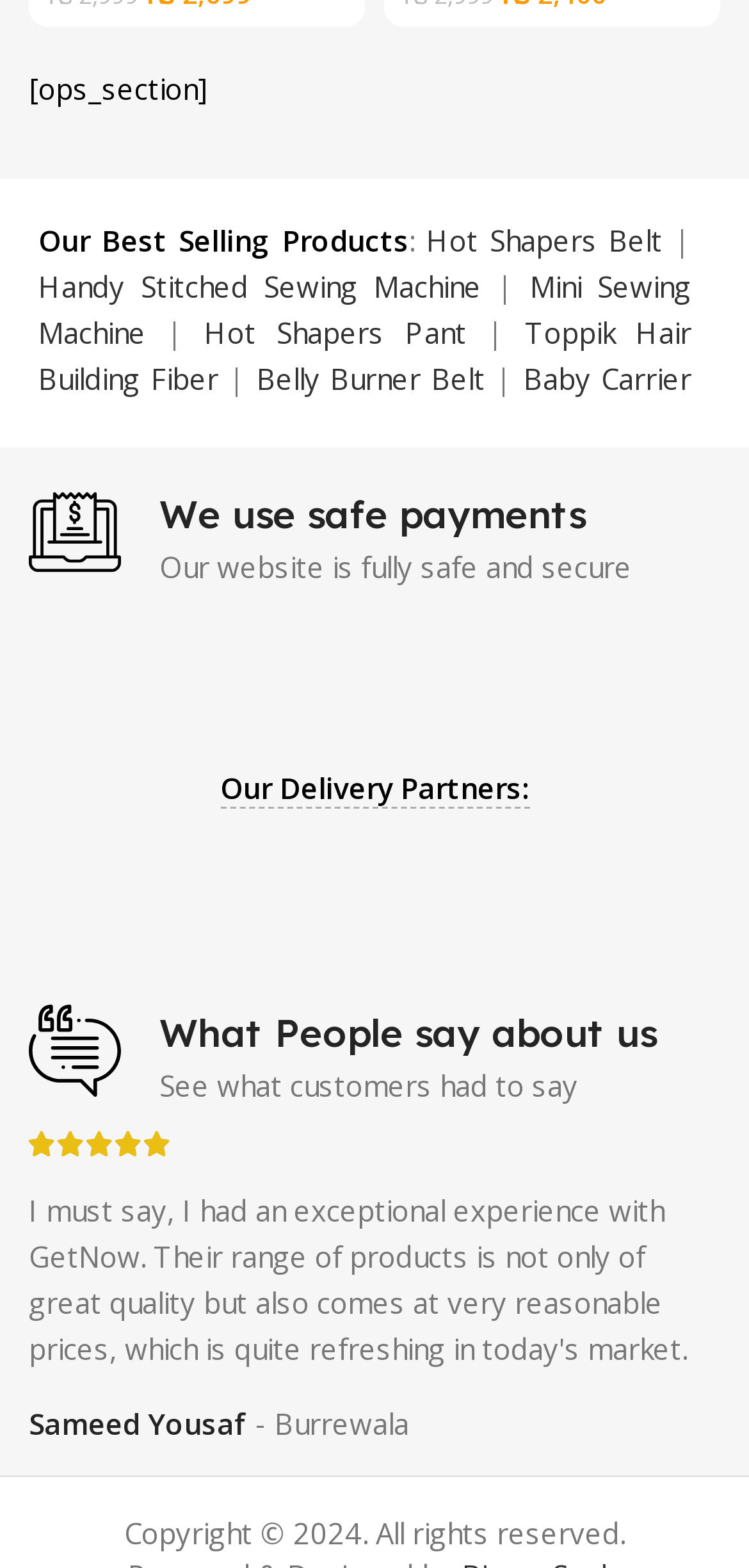Determine the bounding box coordinates of the section I need to click to execute the following instruction: "Click on Hot Shapers Belt". Provide the coordinates as four float numbers between 0 and 1, i.e., [left, top, right, bottom].

[0.569, 0.141, 0.885, 0.166]